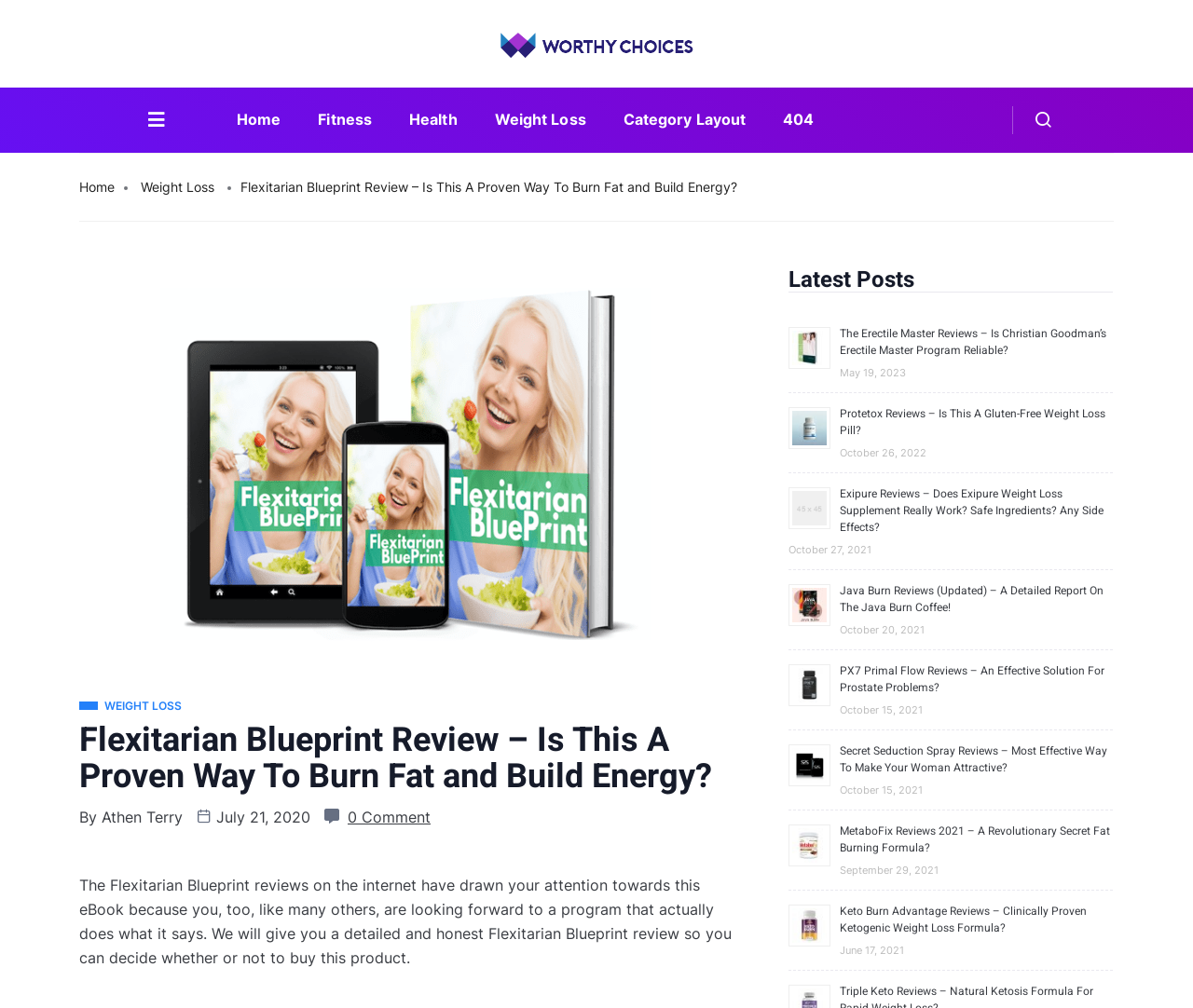Determine the bounding box coordinates for the region that must be clicked to execute the following instruction: "Search using the navsearch-button".

[0.848, 0.105, 0.884, 0.133]